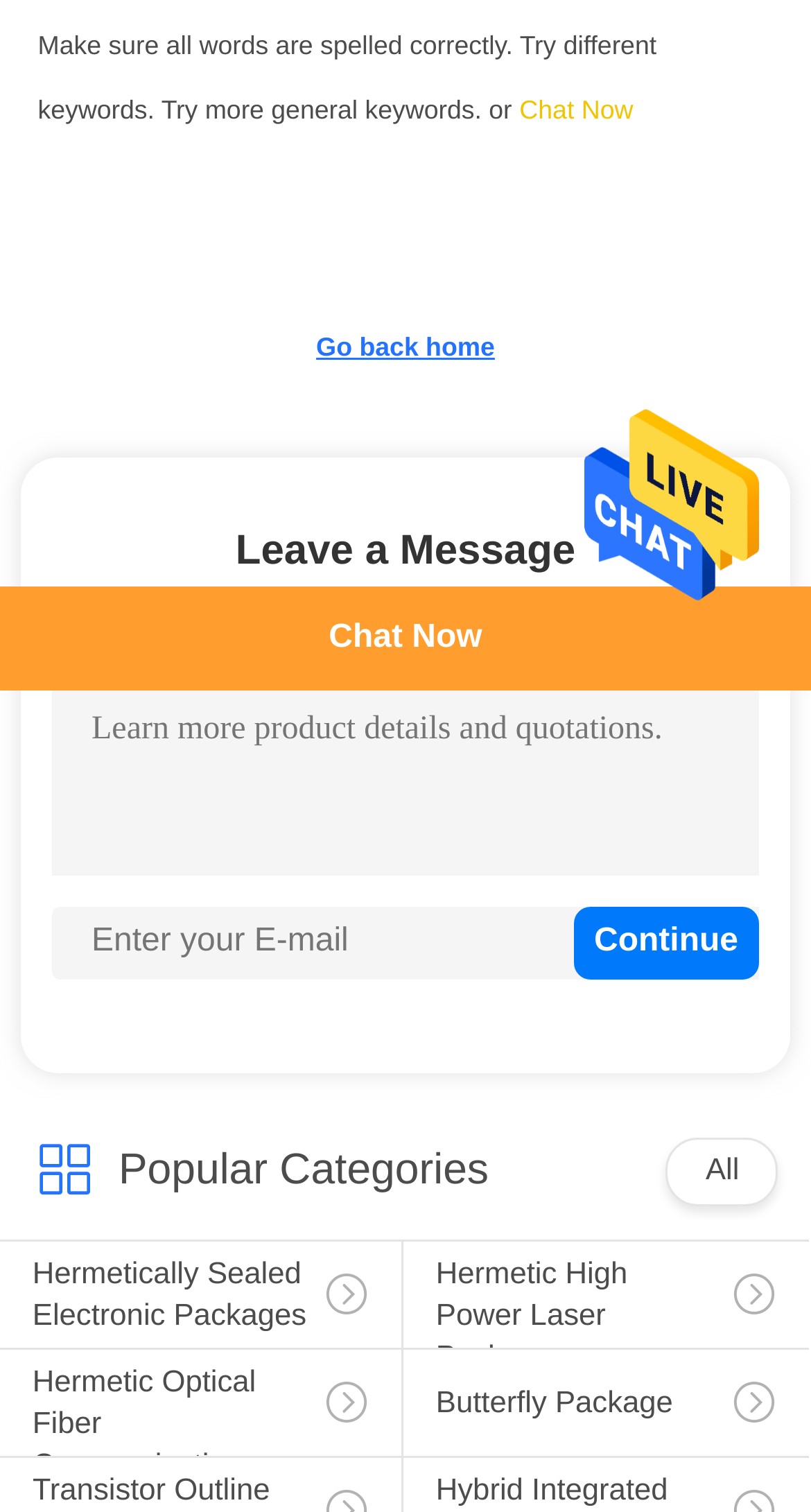Predict the bounding box of the UI element based on the description: "Go back home". The coordinates should be four float numbers between 0 and 1, formatted as [left, top, right, bottom].

[0.3, 0.203, 0.7, 0.26]